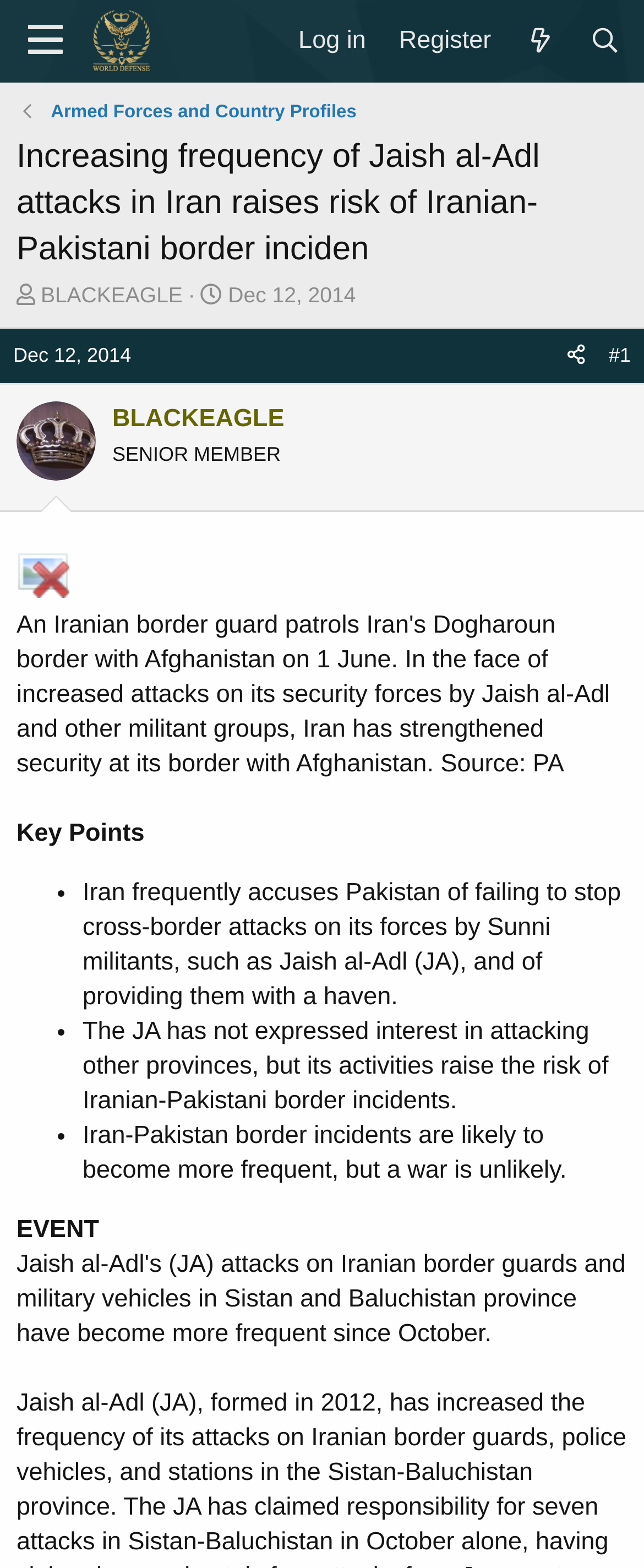Pinpoint the bounding box coordinates of the area that must be clicked to complete this instruction: "Plan for Christmas Day".

None